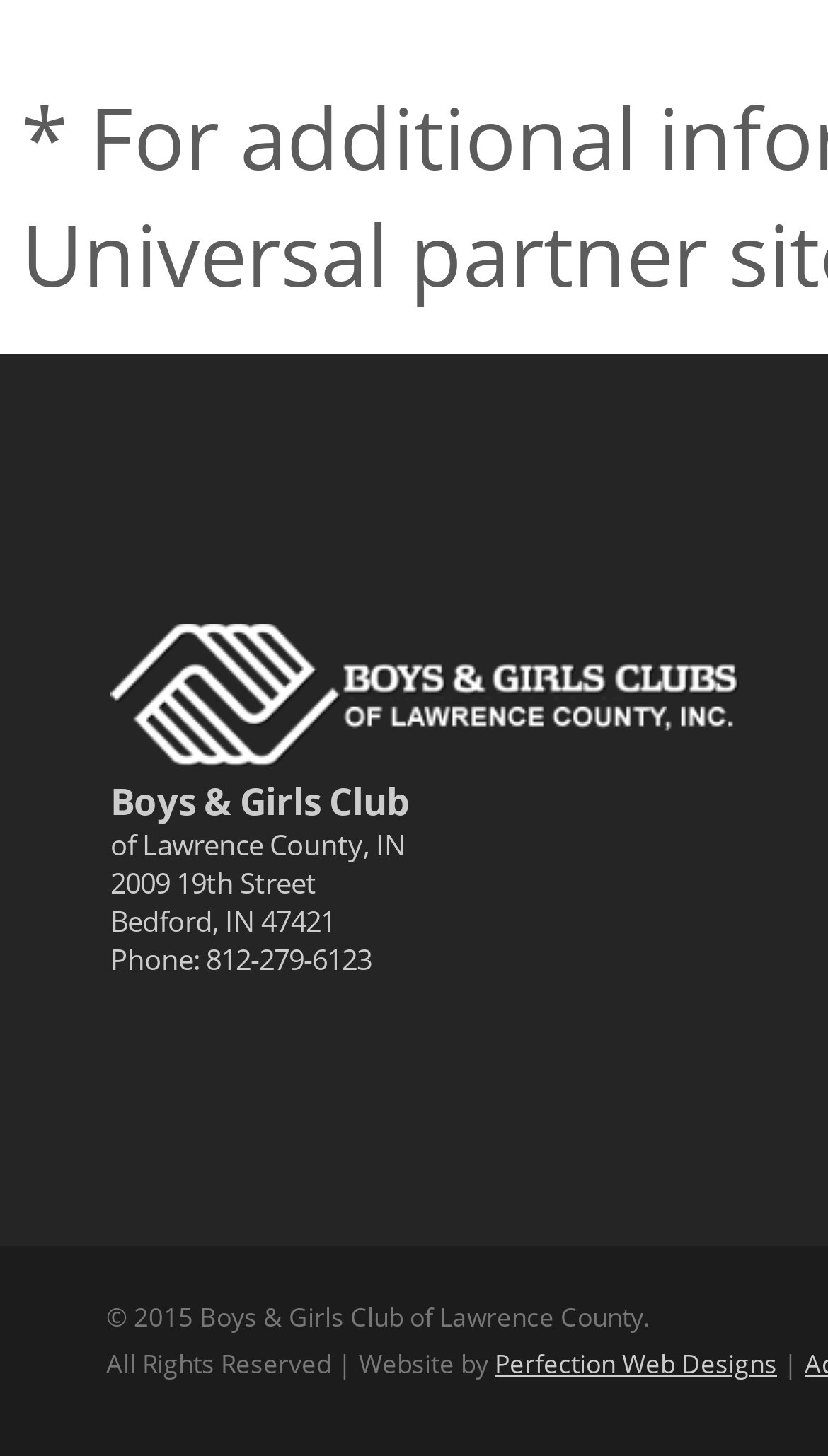What is the county of the Boys & Girls Club?
Please look at the screenshot and answer in one word or a short phrase.

Lawrence County